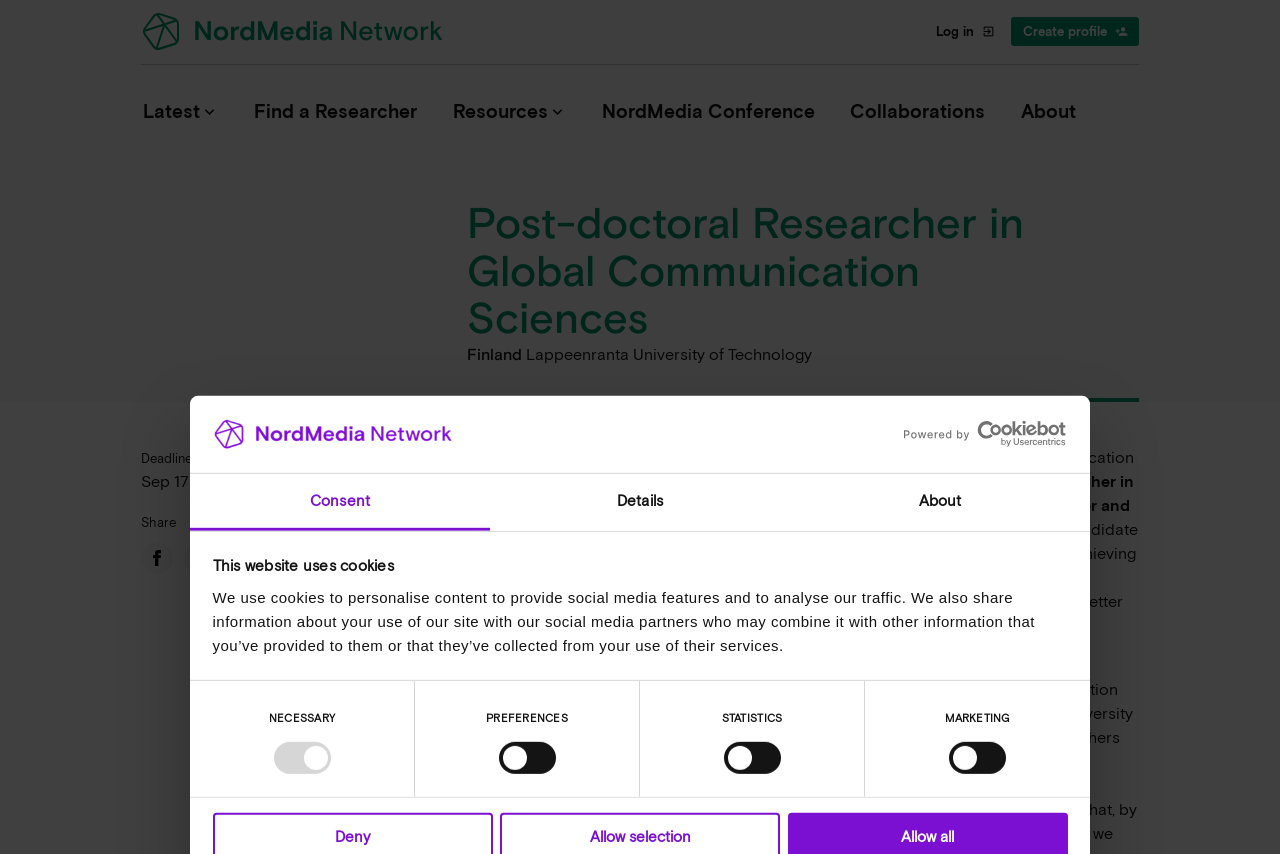Please specify the bounding box coordinates of the clickable section necessary to execute the following command: "Browse categories under 'Resources'".

[0.352, 0.113, 0.444, 0.151]